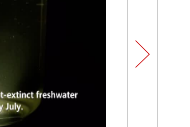Thoroughly describe everything you see in the image.

The image depicts a stunning moment from a "Floating Piano Show" held on a lake, blending art and nature in an enchanting performance. The scene captures the tranquil ambiance of water reflecting the evening sky, as the sound of the piano resonates with the gentle ripples. The event celebrates music's ability to create a serene experience, inviting attendees to appreciate this unique blend of cultural expression amidst a picturesque setting, evoking both relaxation and inspiration.